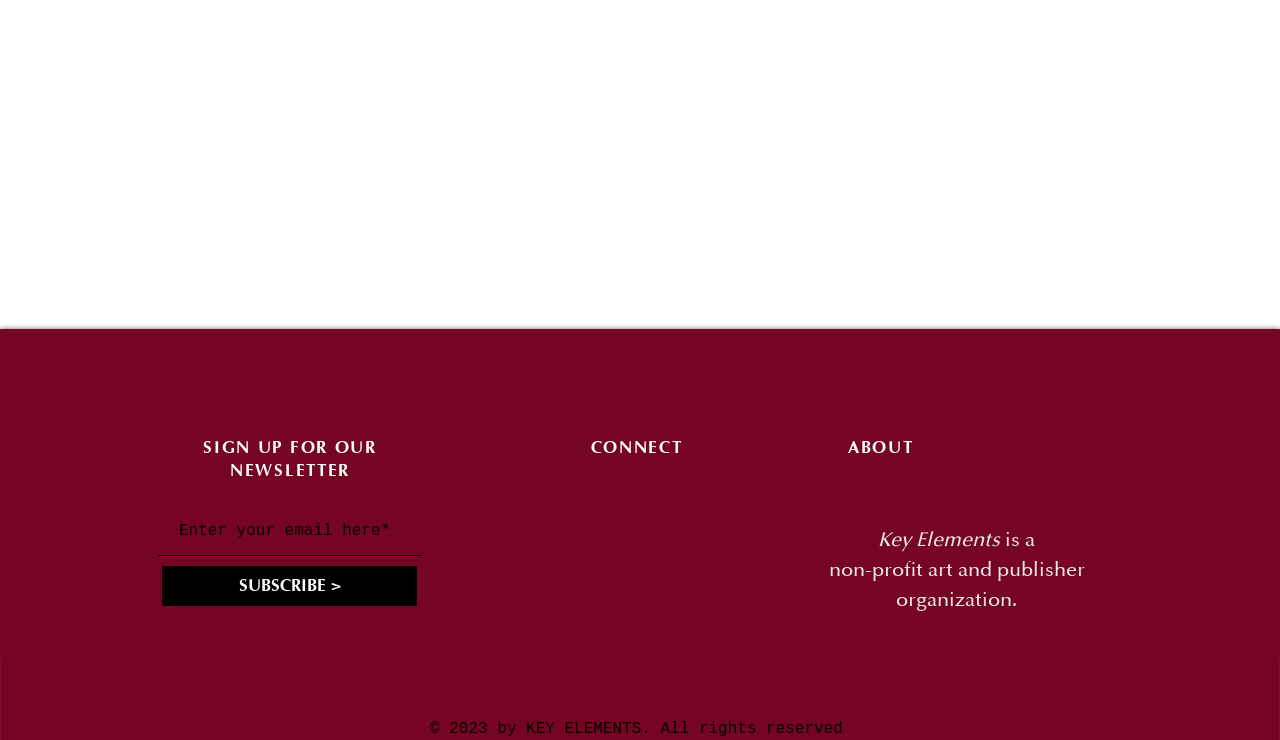What type of organization is Key Elements?
Based on the image content, provide your answer in one word or a short phrase.

Non-profit art and publisher